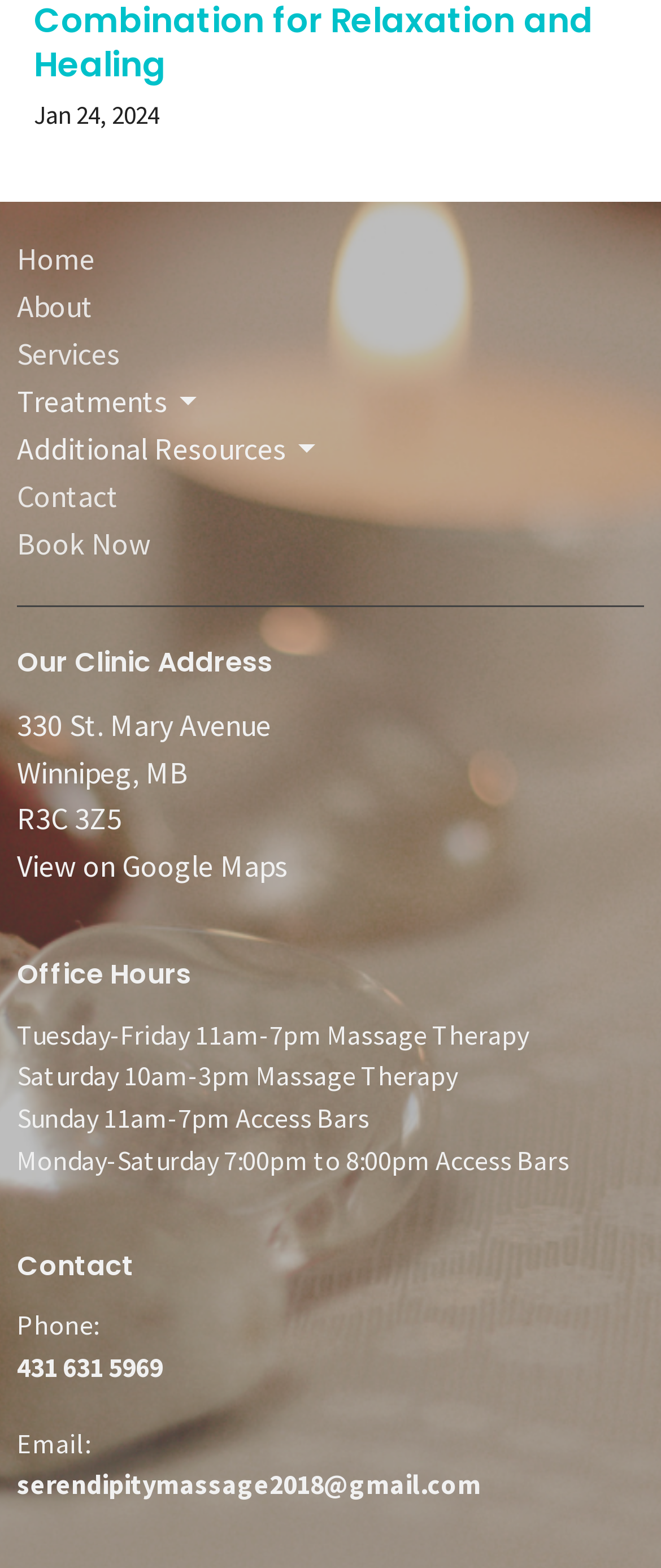Can you look at the image and give a comprehensive answer to the question:
What are the office hours for Massage Therapy on Saturday?

I found the office hours by looking at the section labeled 'Office Hours' which contains a list of days and hours. The hours for Saturday are listed as '10am-3pm' for Massage Therapy.